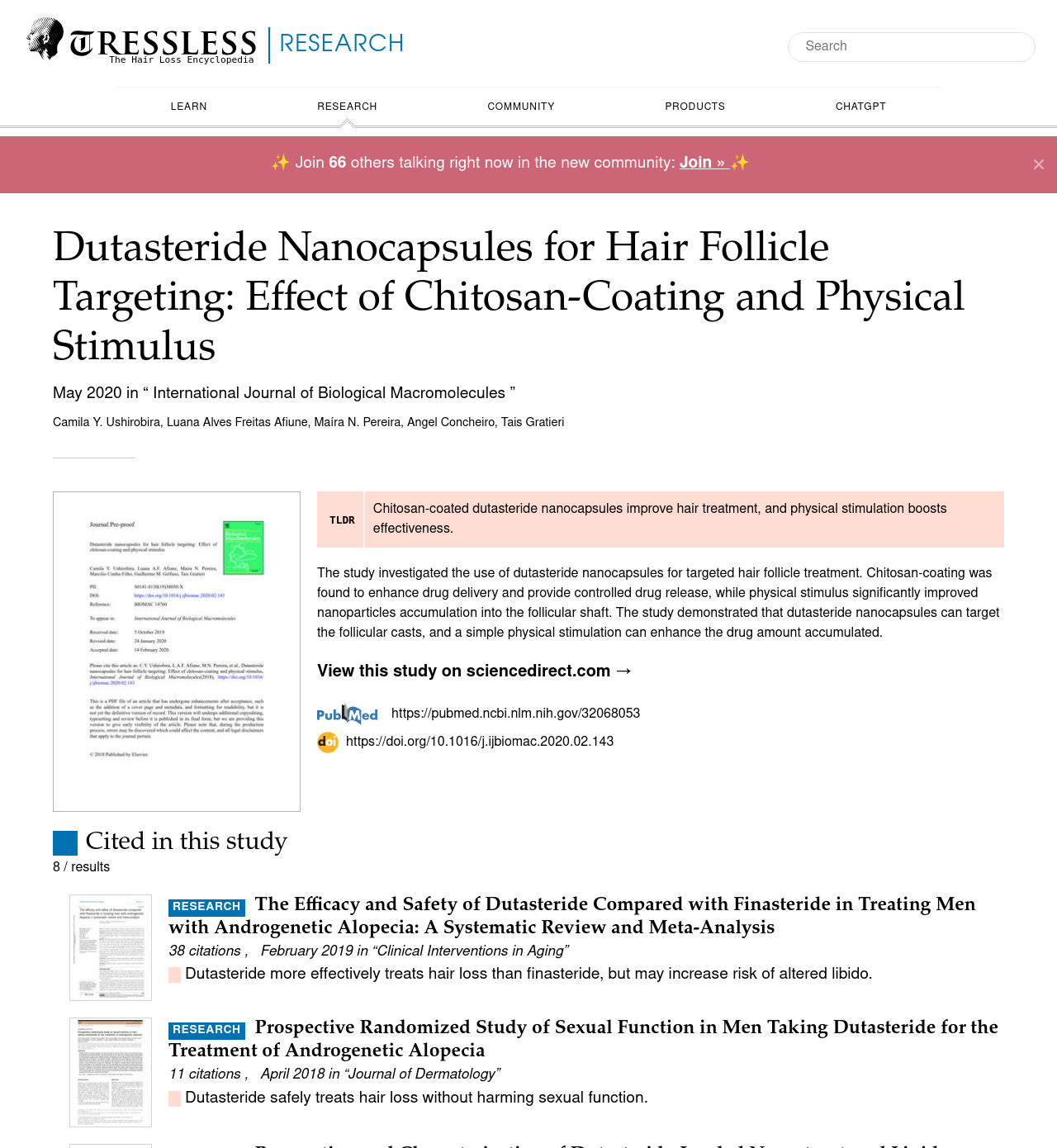What is the topic of the study?
Examine the webpage screenshot and provide an in-depth answer to the question.

The study is about using dutasteride nanocapsules for hair follicle targeting, and the effect of chitosan-coating and physical stimulus on the treatment.